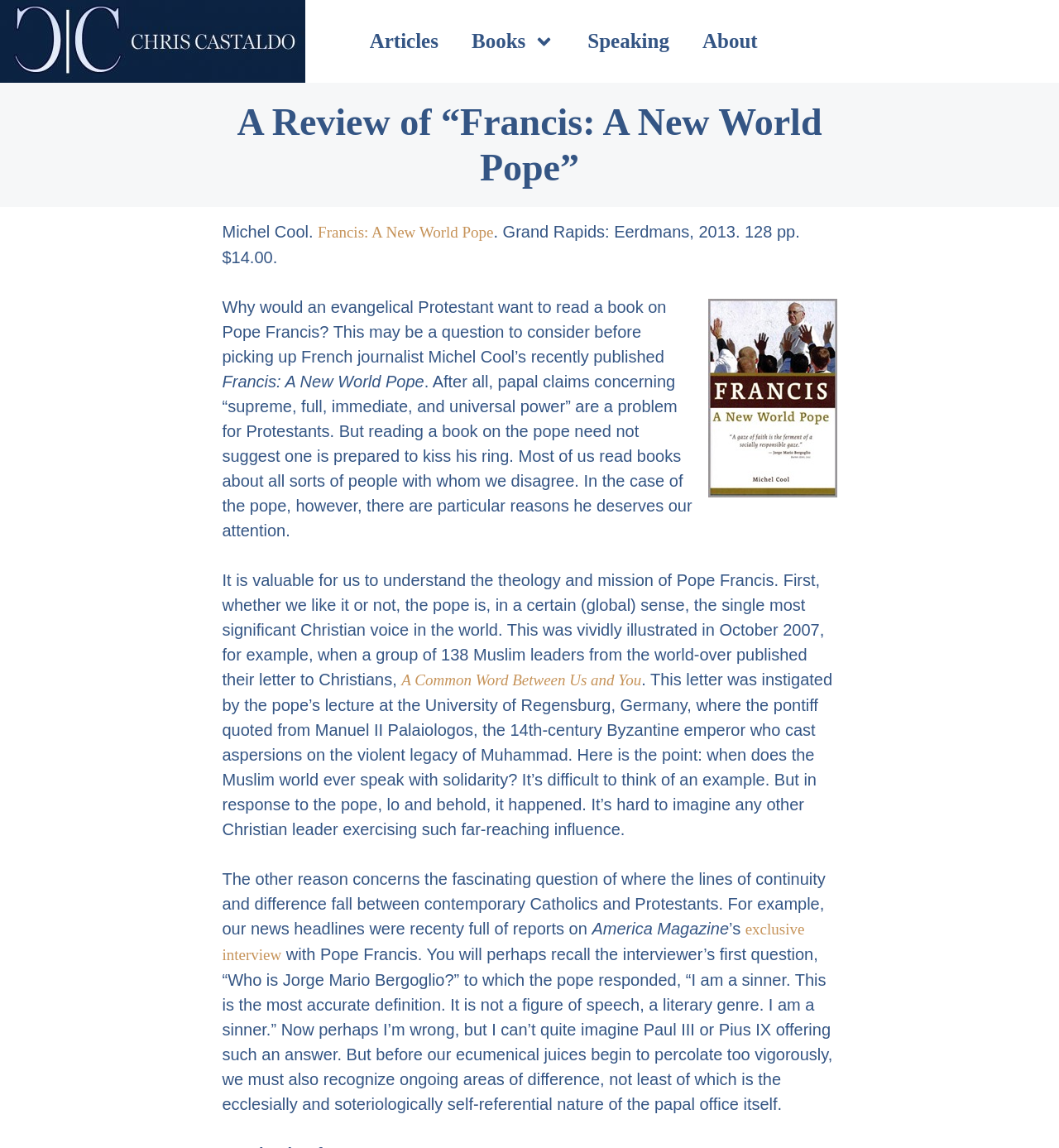Using the provided description Articles, find the bounding box coordinates for the UI element. Provide the coordinates in (top-left x, top-left y, bottom-right x, bottom-right y) format, ensuring all values are between 0 and 1.

[0.333, 0.016, 0.43, 0.056]